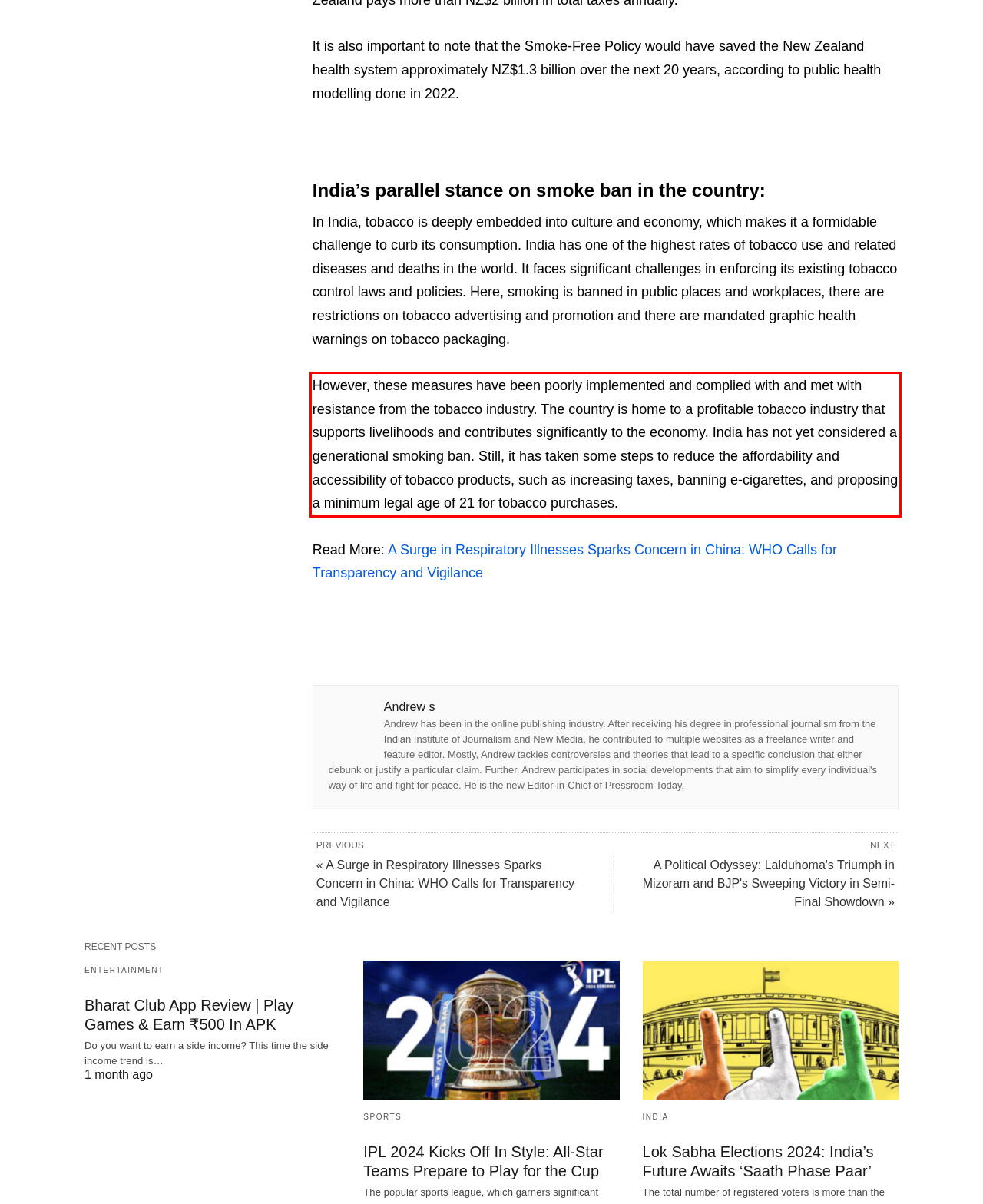Please identify and extract the text content from the UI element encased in a red bounding box on the provided webpage screenshot.

However, these measures have been poorly implemented and complied with and met with resistance from the tobacco industry. The country is home to a profitable tobacco industry that supports livelihoods and contributes significantly to the economy. India has not yet considered a generational smoking ban. Still, it has taken some steps to reduce the affordability and accessibility of tobacco products, such as increasing taxes, banning e-cigarettes, and proposing a minimum legal age of 21 for tobacco purchases.